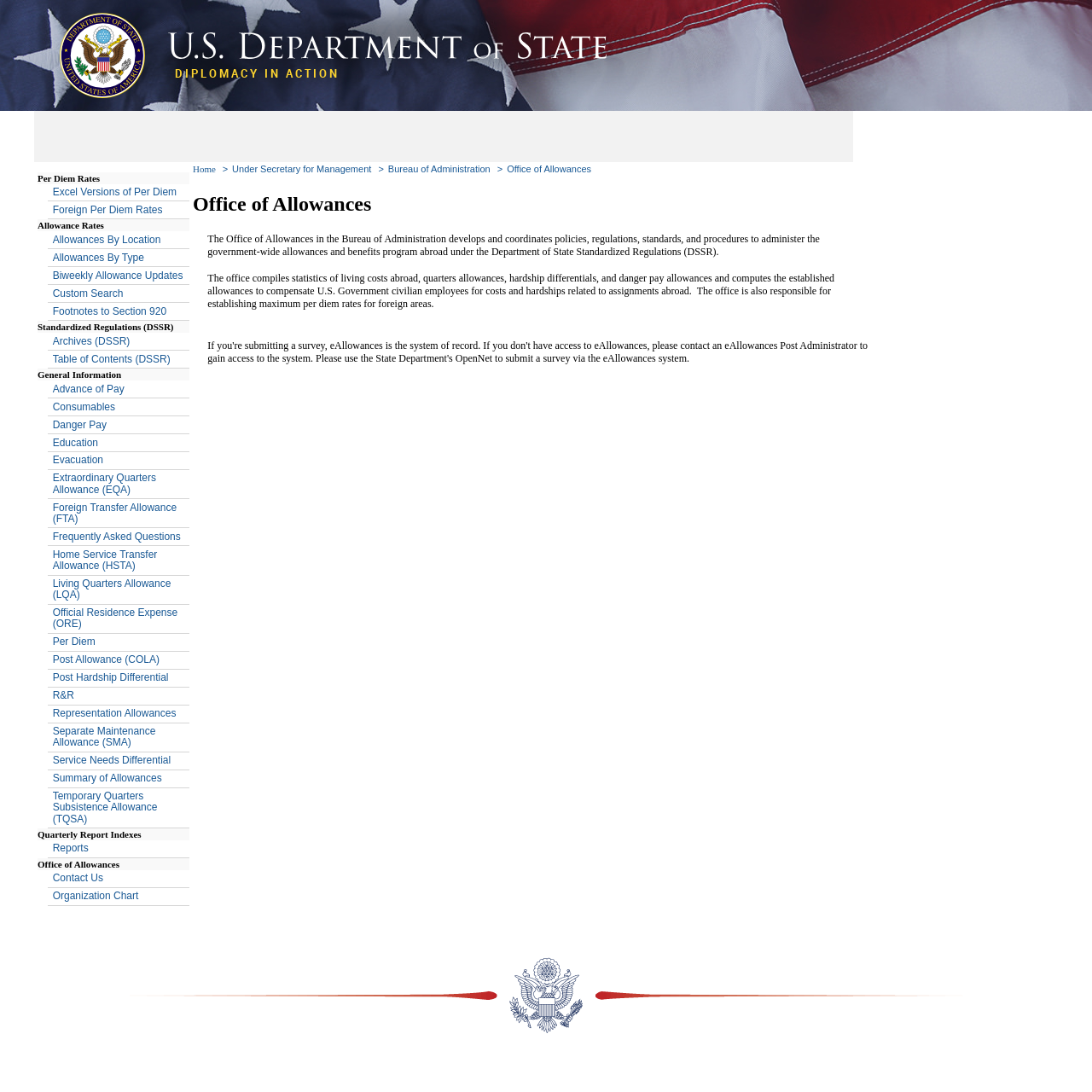Find the bounding box coordinates of the element I should click to carry out the following instruction: "Check Biweekly Allowance Updates".

[0.044, 0.245, 0.173, 0.261]